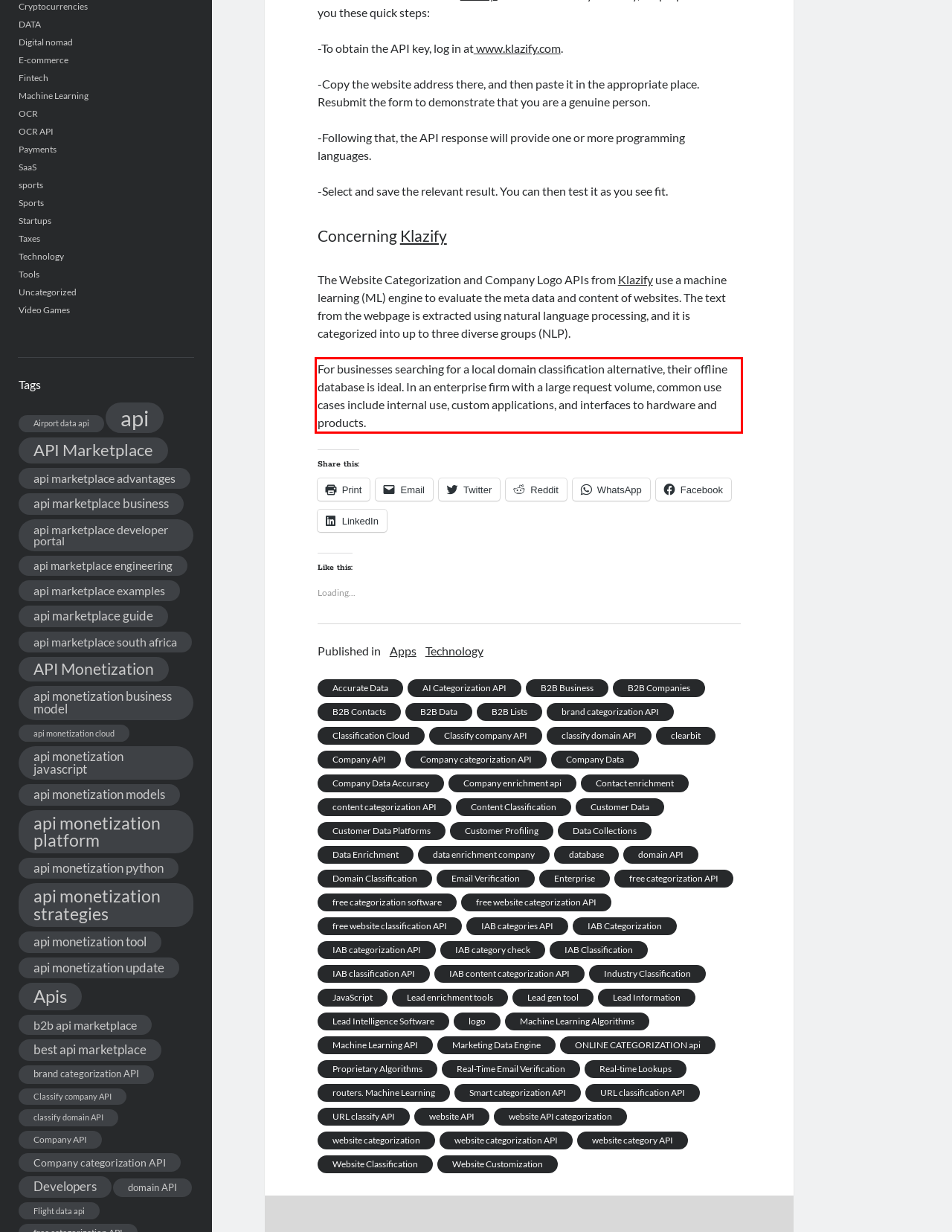Given a screenshot of a webpage, locate the red bounding box and extract the text it encloses.

For businesses searching for a local domain classification alternative, their offline database is ideal. In an enterprise firm with a large request volume, common use cases include internal use, custom applications, and interfaces to hardware and products.